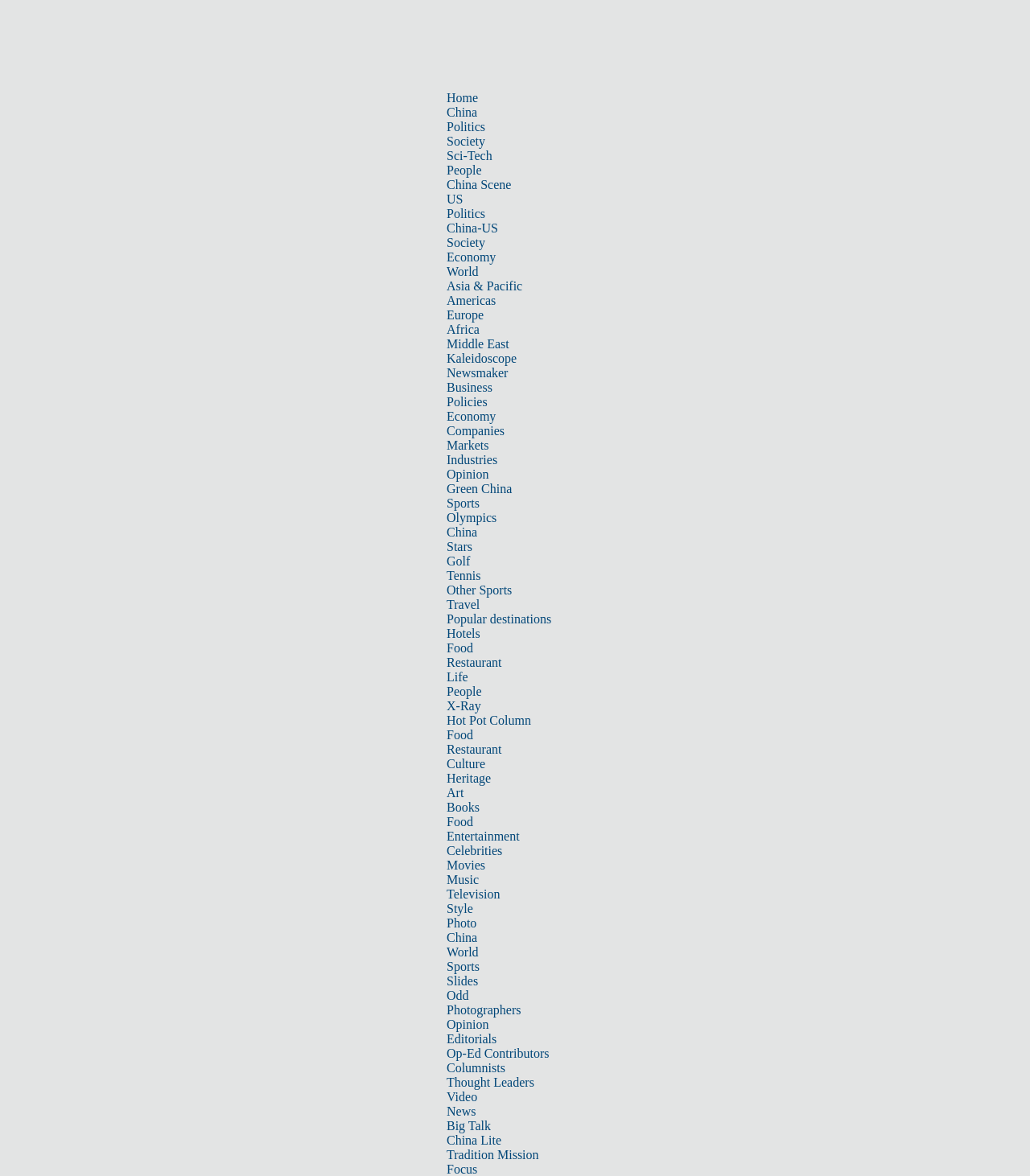Please examine the image and answer the question with a detailed explanation:
What is the position of the link 'Europe' in the top navigation bar?

I determined the answer by counting the link elements in the top navigation bar. Starting from the first link 'Home', I counted 13 links before reaching the link 'Europe', which is the 14th link.